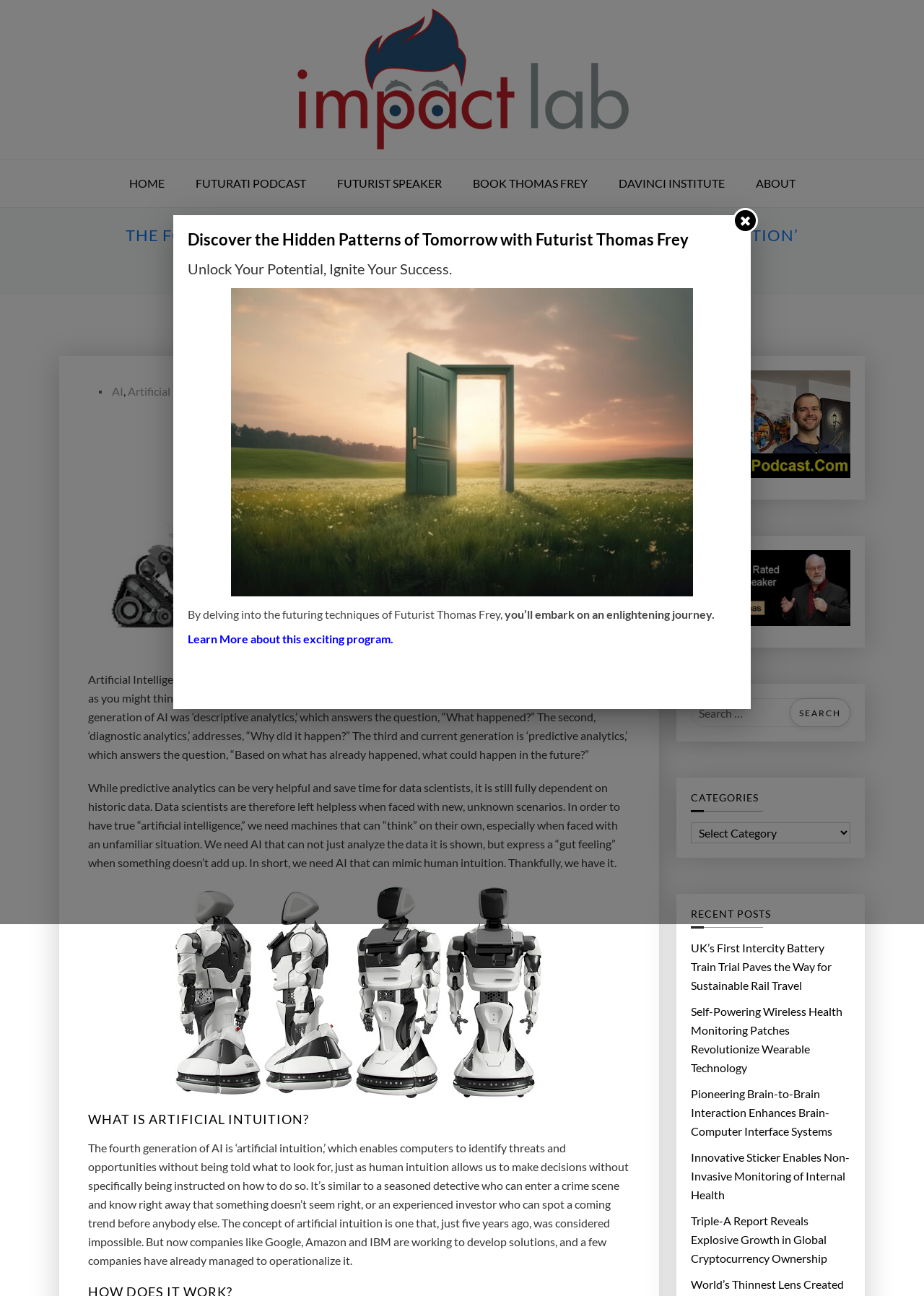Calculate the bounding box coordinates for the UI element based on the following description: "About". Ensure the coordinates are four float numbers between 0 and 1, i.e., [left, top, right, bottom].

[0.802, 0.123, 0.876, 0.16]